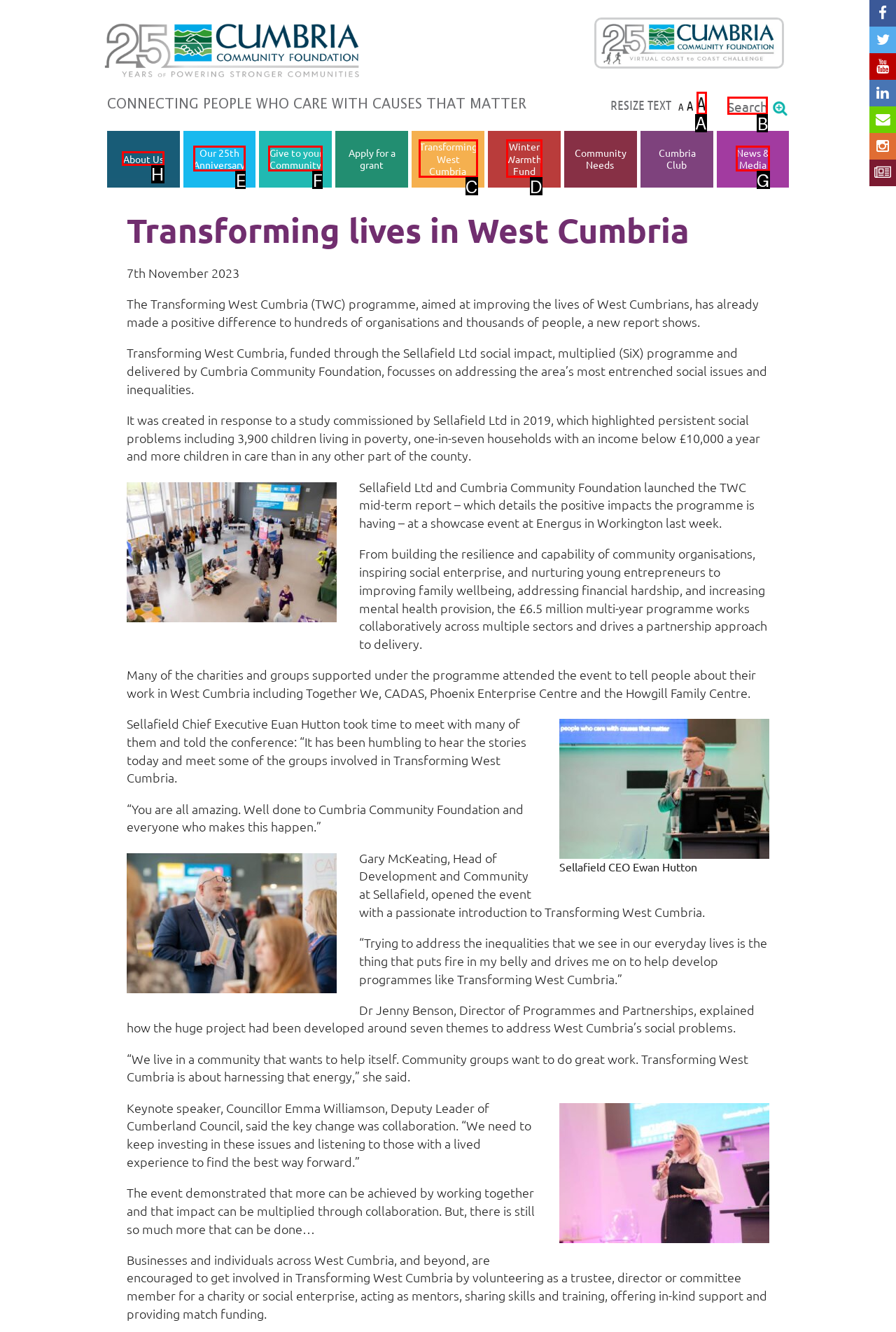Pick the option that should be clicked to perform the following task: Search for something
Answer with the letter of the selected option from the available choices.

B